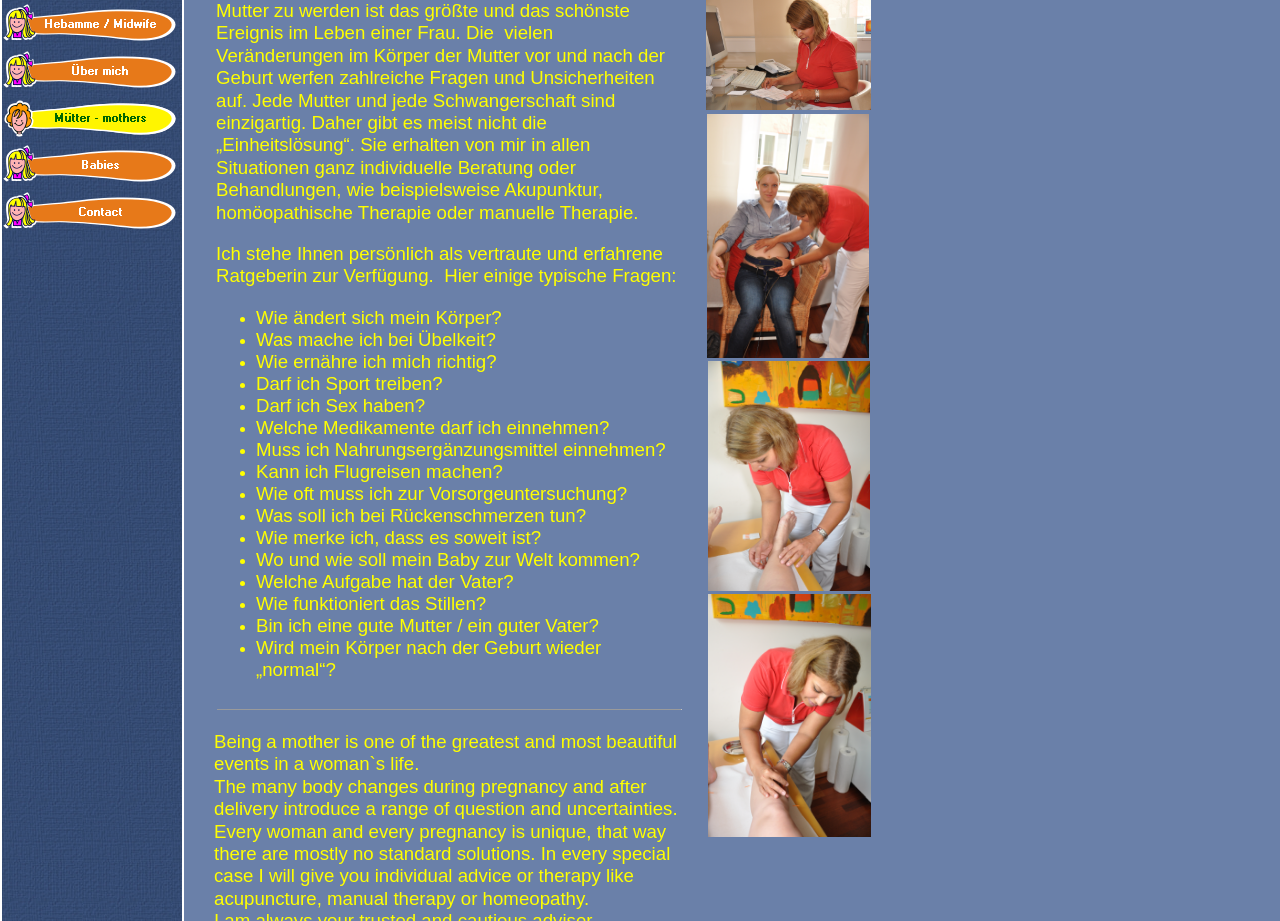Using the format (top-left x, top-left y, bottom-right x, bottom-right y), and given the element description, identify the bounding box coordinates within the screenshot: alt="Babies" name="Navigationsschaltfläche4" title="Babies"

[0.0, 0.192, 0.156, 0.207]